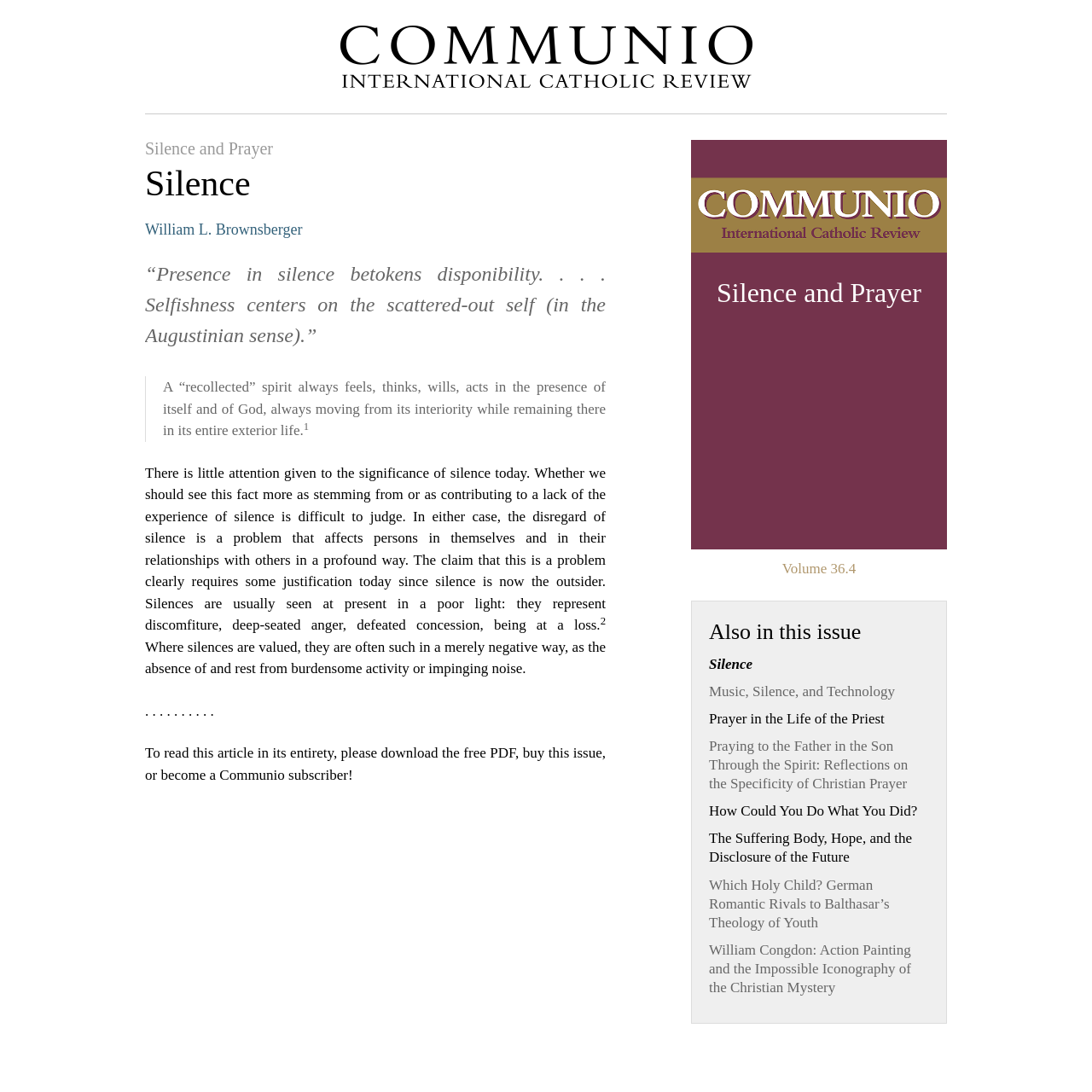What is the theme of the issue?
Look at the image and respond with a single word or a short phrase.

Silence and Prayer